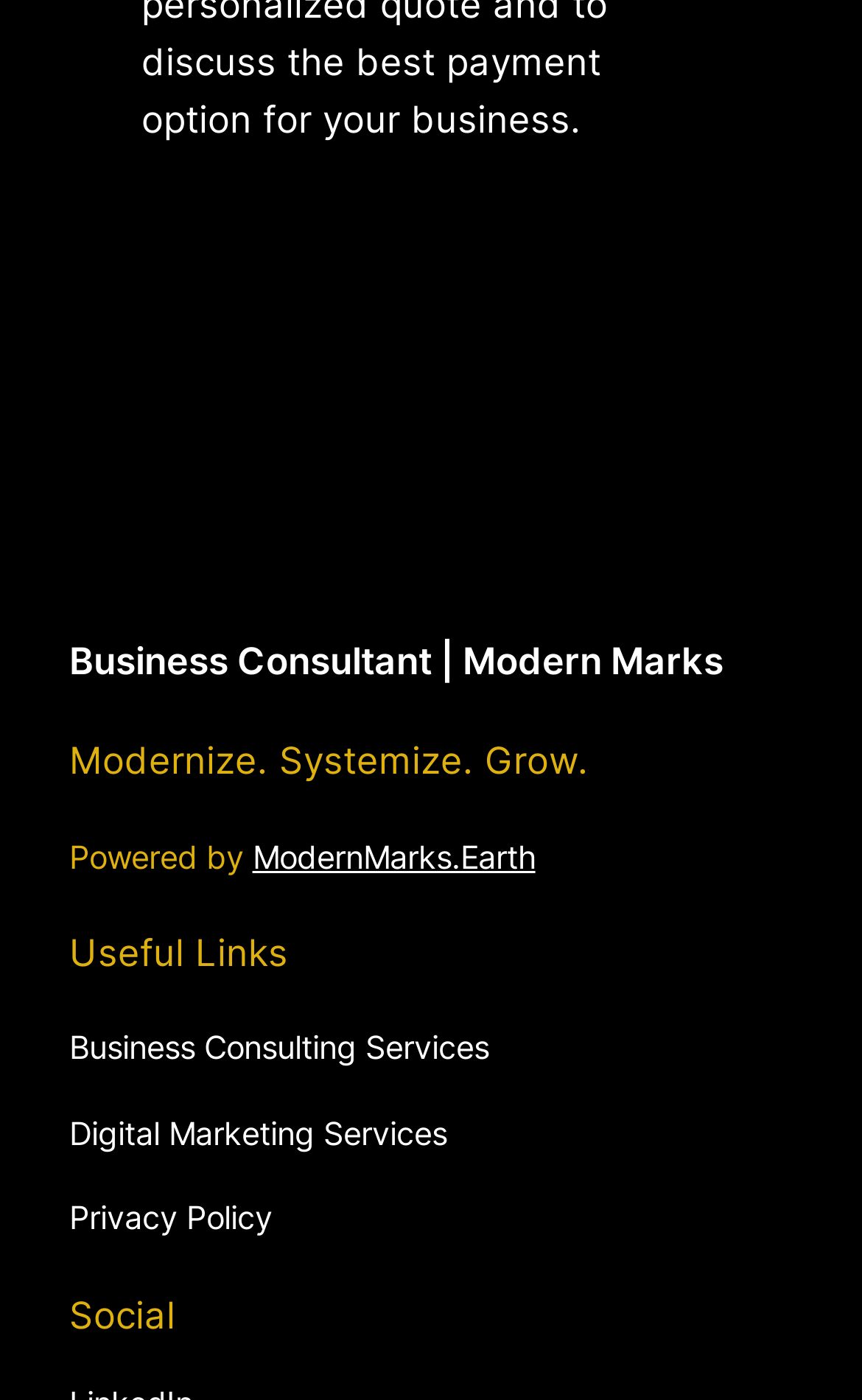Using the provided description: "Privacy Policy", find the bounding box coordinates of the corresponding UI element. The output should be four float numbers between 0 and 1, in the format [left, top, right, bottom].

[0.08, 0.853, 0.316, 0.888]